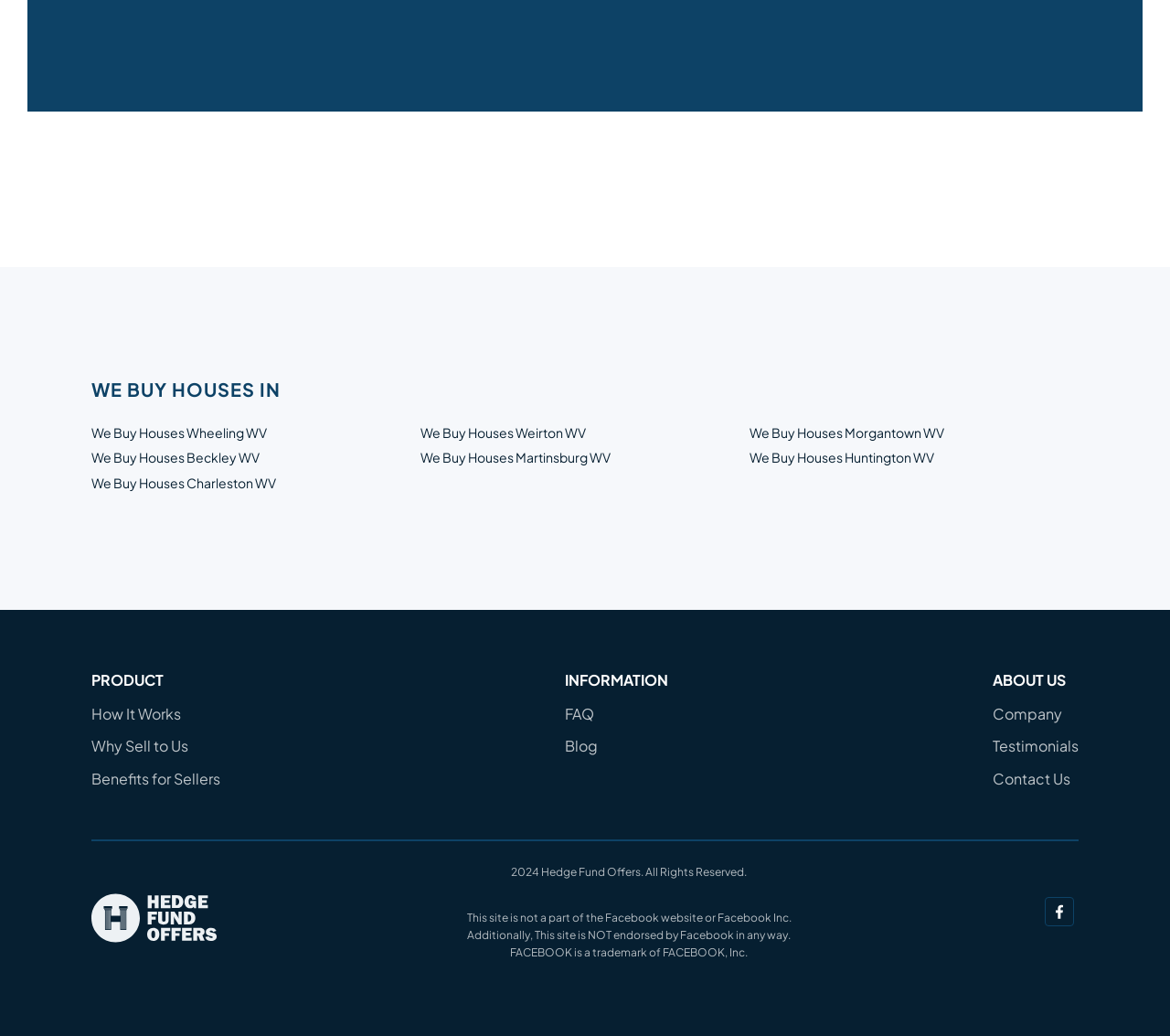Please examine the image and answer the question with a detailed explanation:
What are the three main categories on this website?

The three main categories on this website are 'PRODUCT', 'INFORMATION', and 'ABOUT US', as indicated by the headings with these titles. Each category has multiple links to sub-pages, such as 'How It Works' under 'PRODUCT' and 'FAQ' under 'INFORMATION'.